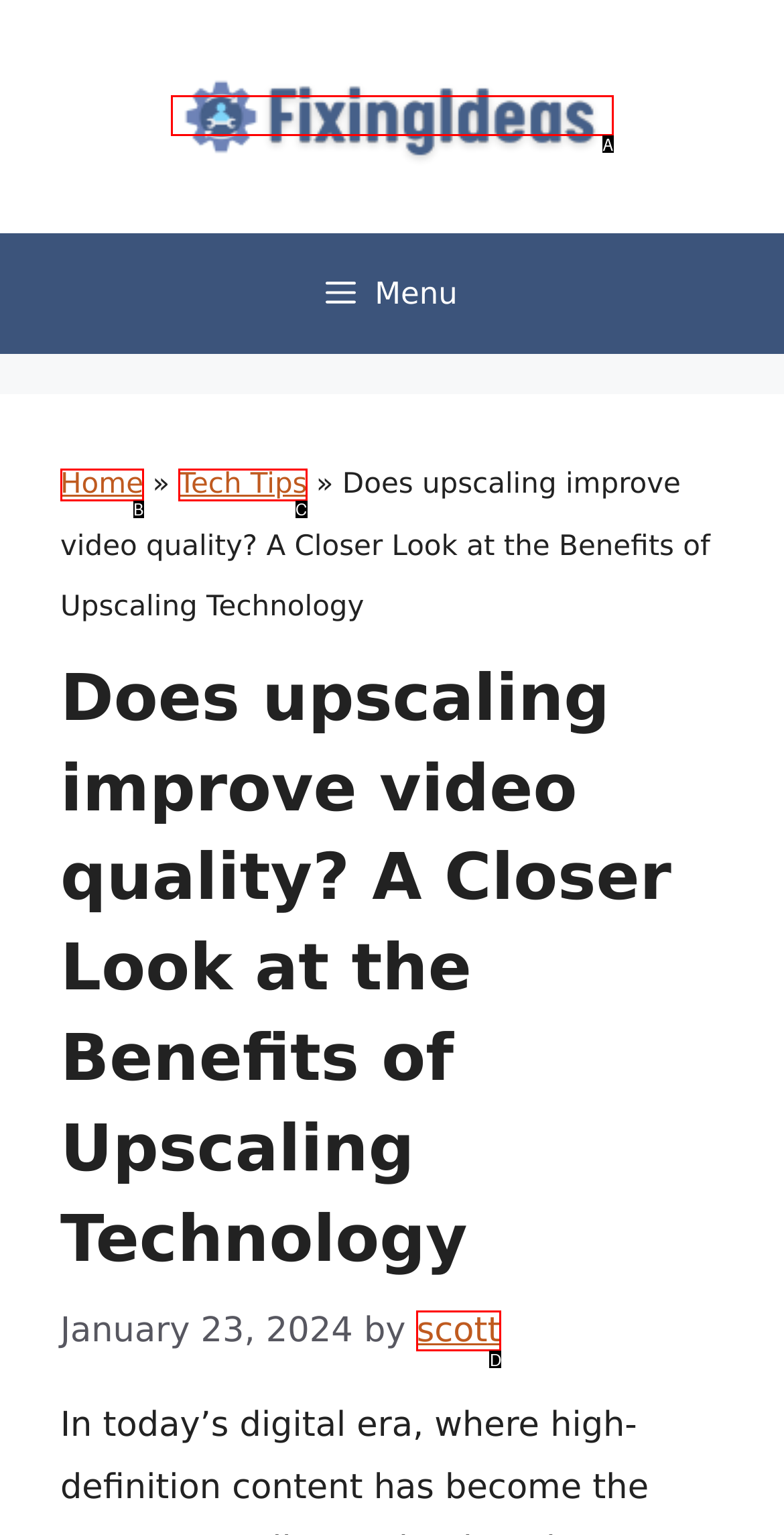Choose the option that matches the following description: Tech Tips
Reply with the letter of the selected option directly.

C